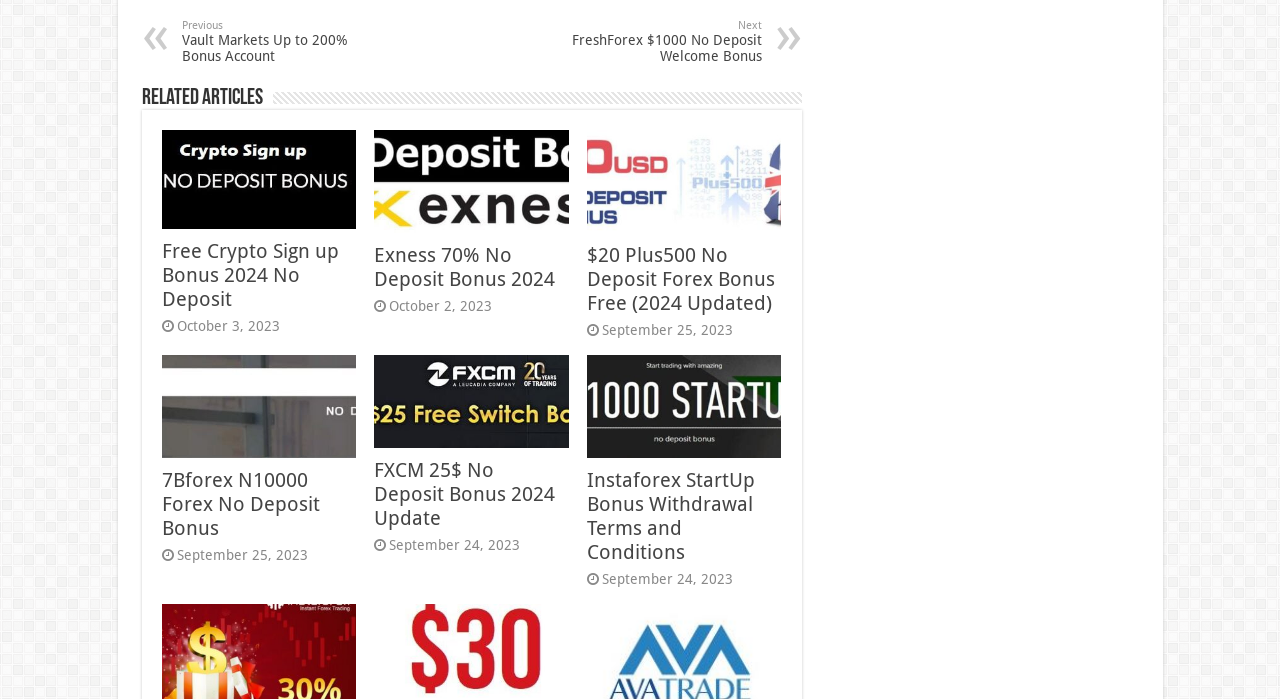What is the purpose of the 'Related Articles' heading?
Provide a detailed answer to the question, using the image to inform your response.

The 'Related Articles' heading is likely used to indicate that the articles or bonus offers listed below are related to each other or to a specific topic. This heading serves as a categorization or grouping element to help users understand the context of the listed bonus offers.